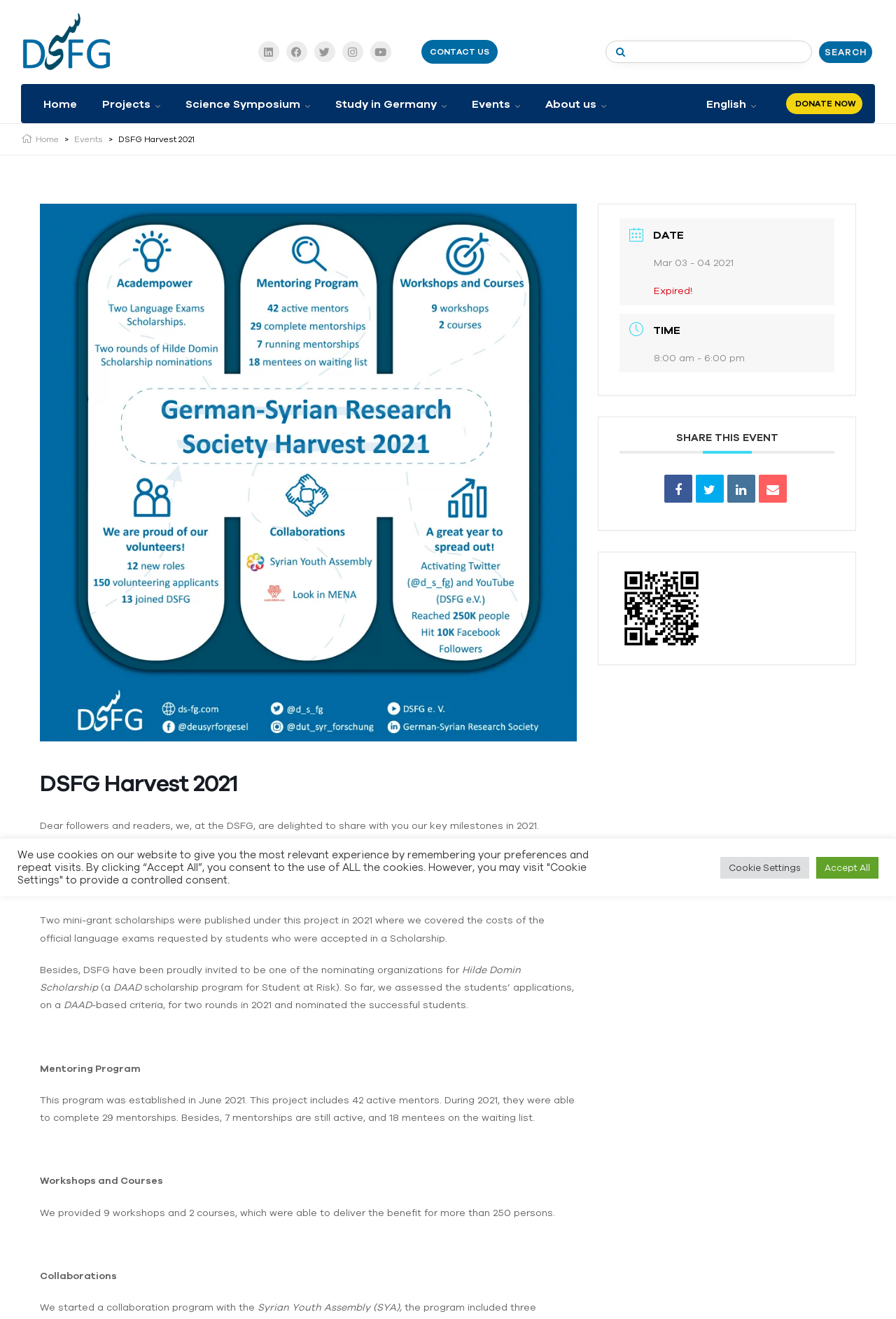Identify the bounding box coordinates necessary to click and complete the given instruction: "Switch to Marathi language".

None